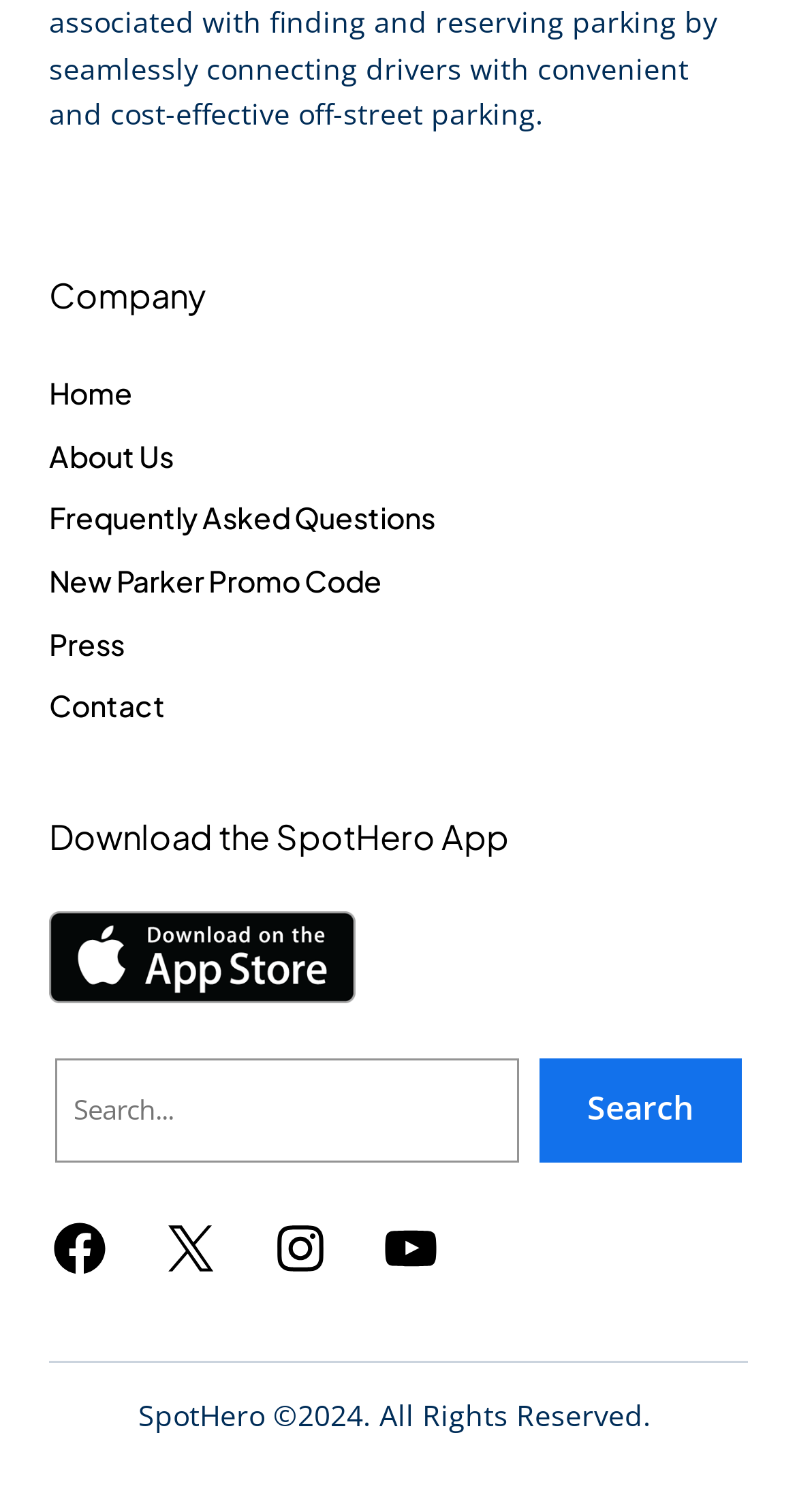What is the company name?
Answer the question based on the image using a single word or a brief phrase.

Company